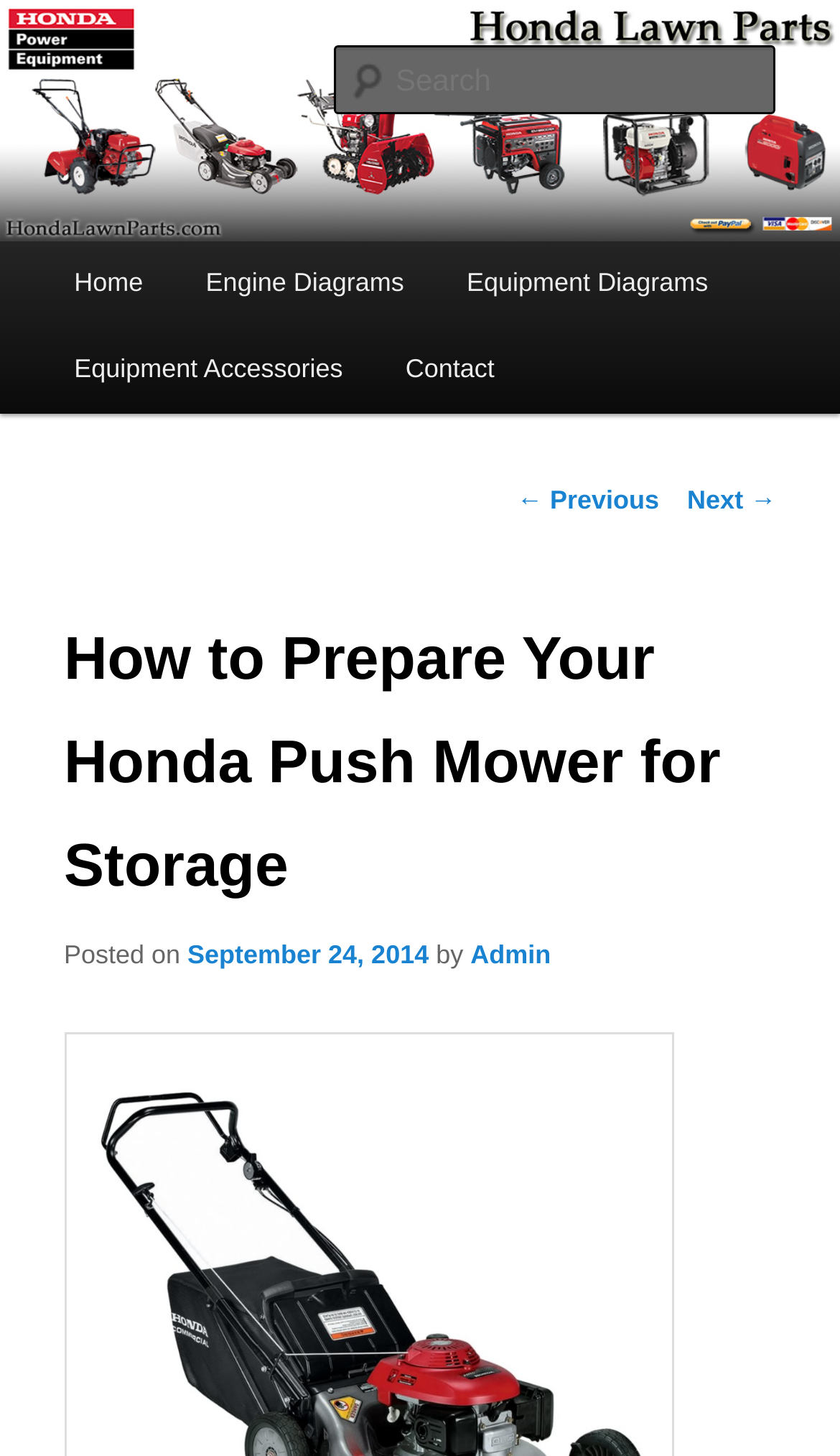Find the bounding box coordinates of the area to click in order to follow the instruction: "View the next post".

[0.818, 0.334, 0.924, 0.354]